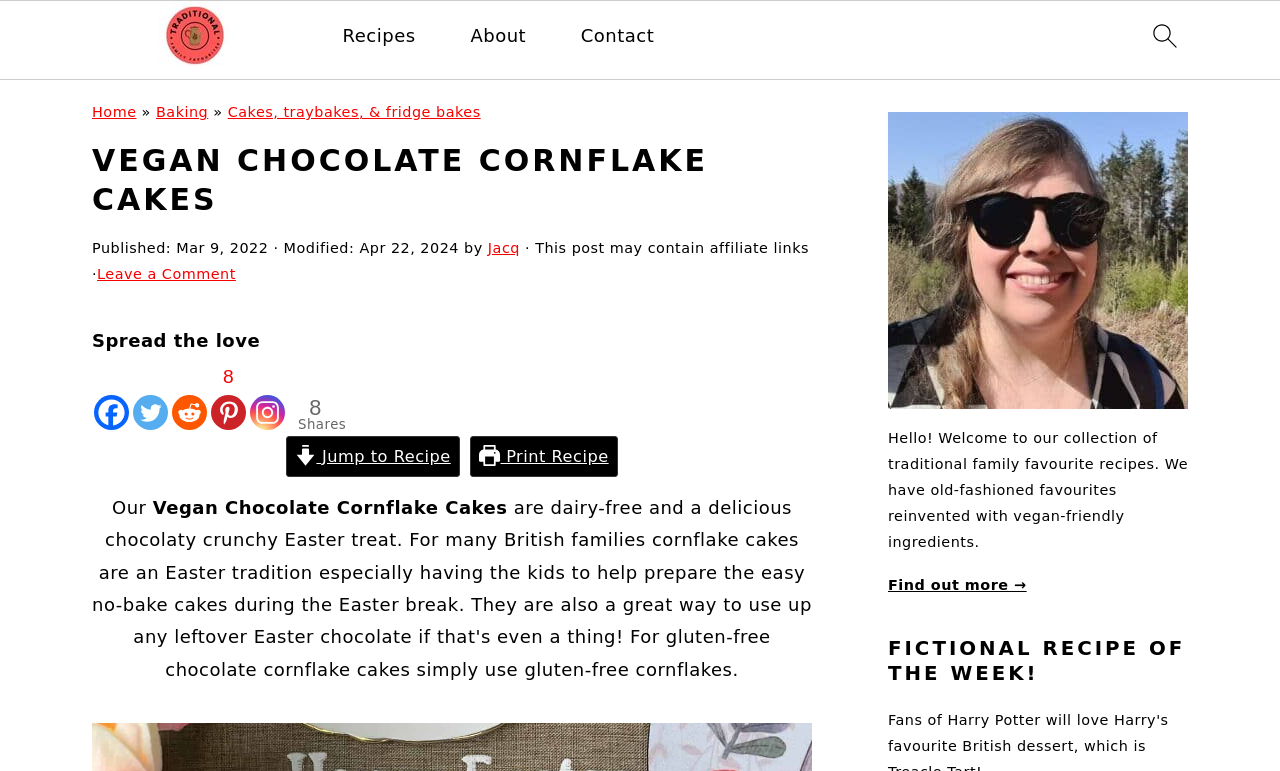Determine the bounding box coordinates for the clickable element to execute this instruction: "search". Provide the coordinates as four float numbers between 0 and 1, i.e., [left, top, right, bottom].

[0.891, 0.014, 0.93, 0.092]